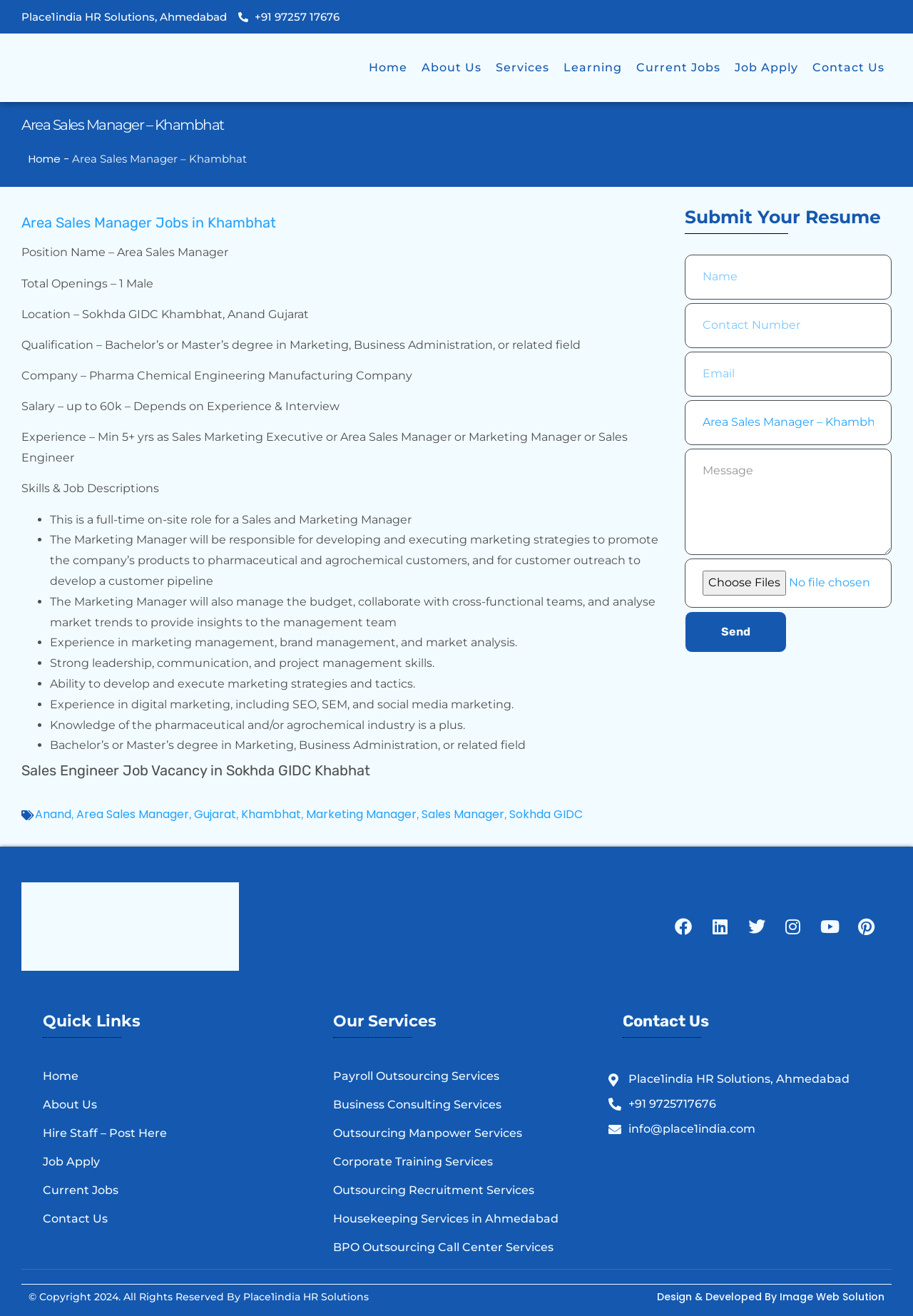Provide the bounding box coordinates for the area that should be clicked to complete the instruction: "Read the article about What is an Instagram theme".

None